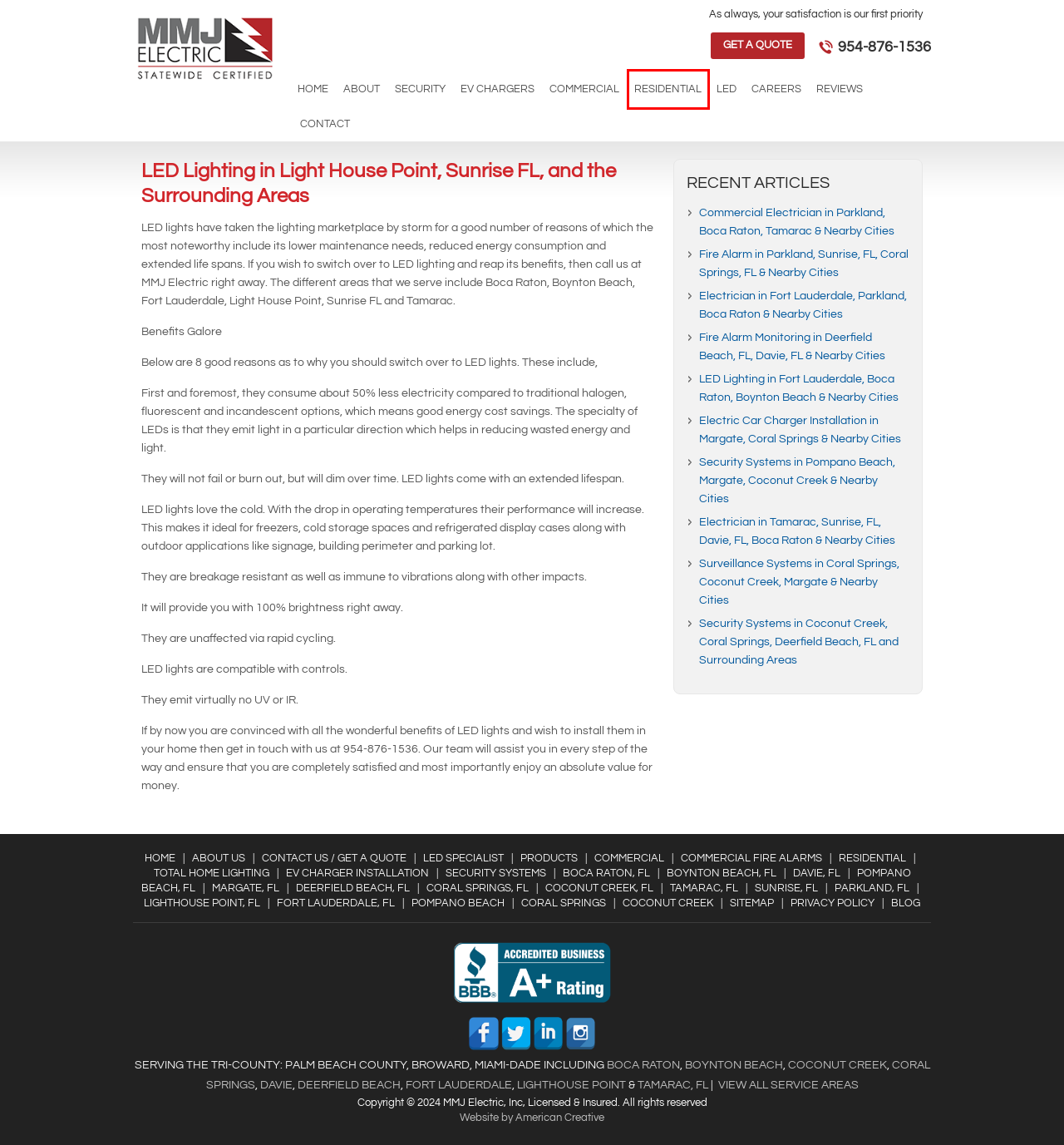You have a screenshot of a webpage with a red bounding box highlighting a UI element. Your task is to select the best webpage description that corresponds to the new webpage after clicking the element. Here are the descriptions:
A. Sunrise, FL Electrical Contractor & Electrician - Electrical Repairs FL
B. Electricians, Electrical Contractors & Repairs: 33069, Pompano Beach FL
C. Total Home Lighting Control Broward & Miami Dade County, Palm Beach County, & the Tri-County
D. Electrical Contractor & Electrician Serving Coconut Creek, FL
E. Boca Raton, FL Electrician & Electrical Contractor - Commercial Electrician
F. Electric Car Charger Installation in Coconut Creek, Margate, Coral Springs,
G. Electrical Contractor & Electrician Serving Lighthouse Point, FL
H. Low Voltage Wiring, Outdoor Lighting, Electric Work: Pompano Beach FL

H